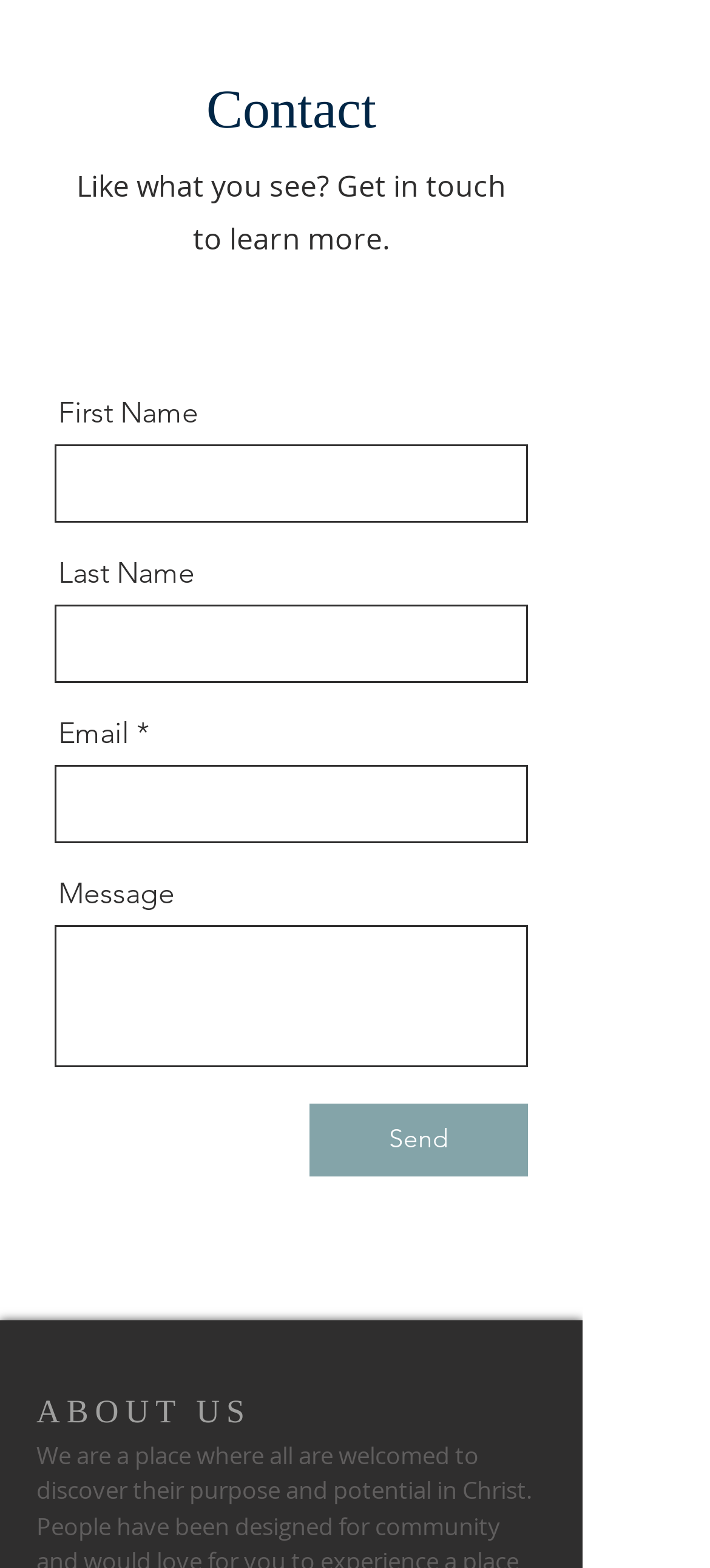Identify the bounding box coordinates of the section to be clicked to complete the task described by the following instruction: "Send a message". The coordinates should be four float numbers between 0 and 1, formatted as [left, top, right, bottom].

[0.436, 0.703, 0.744, 0.75]